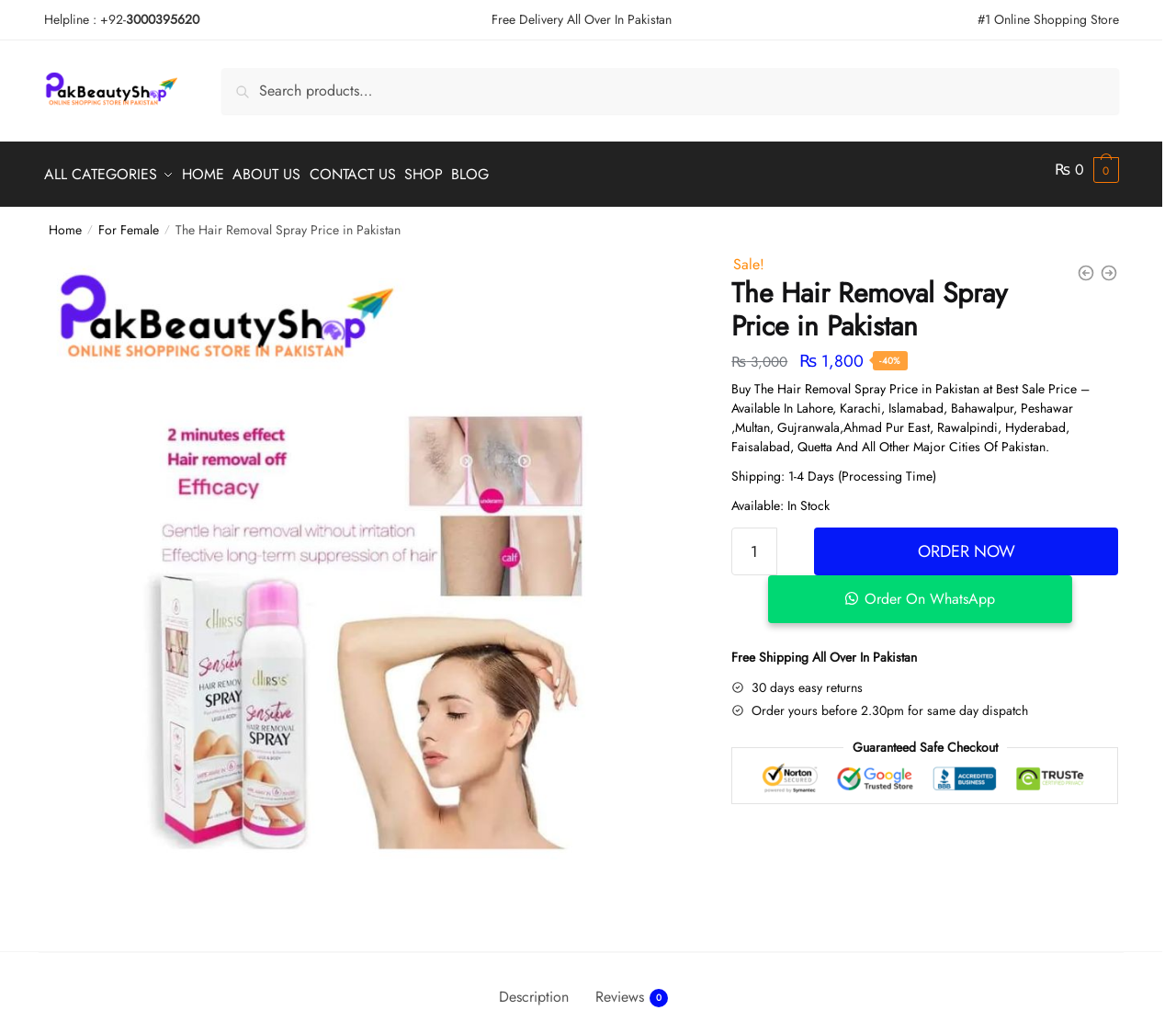Provide the bounding box coordinates of the section that needs to be clicked to accomplish the following instruction: "Contact us through helpline."

[0.037, 0.01, 0.169, 0.028]